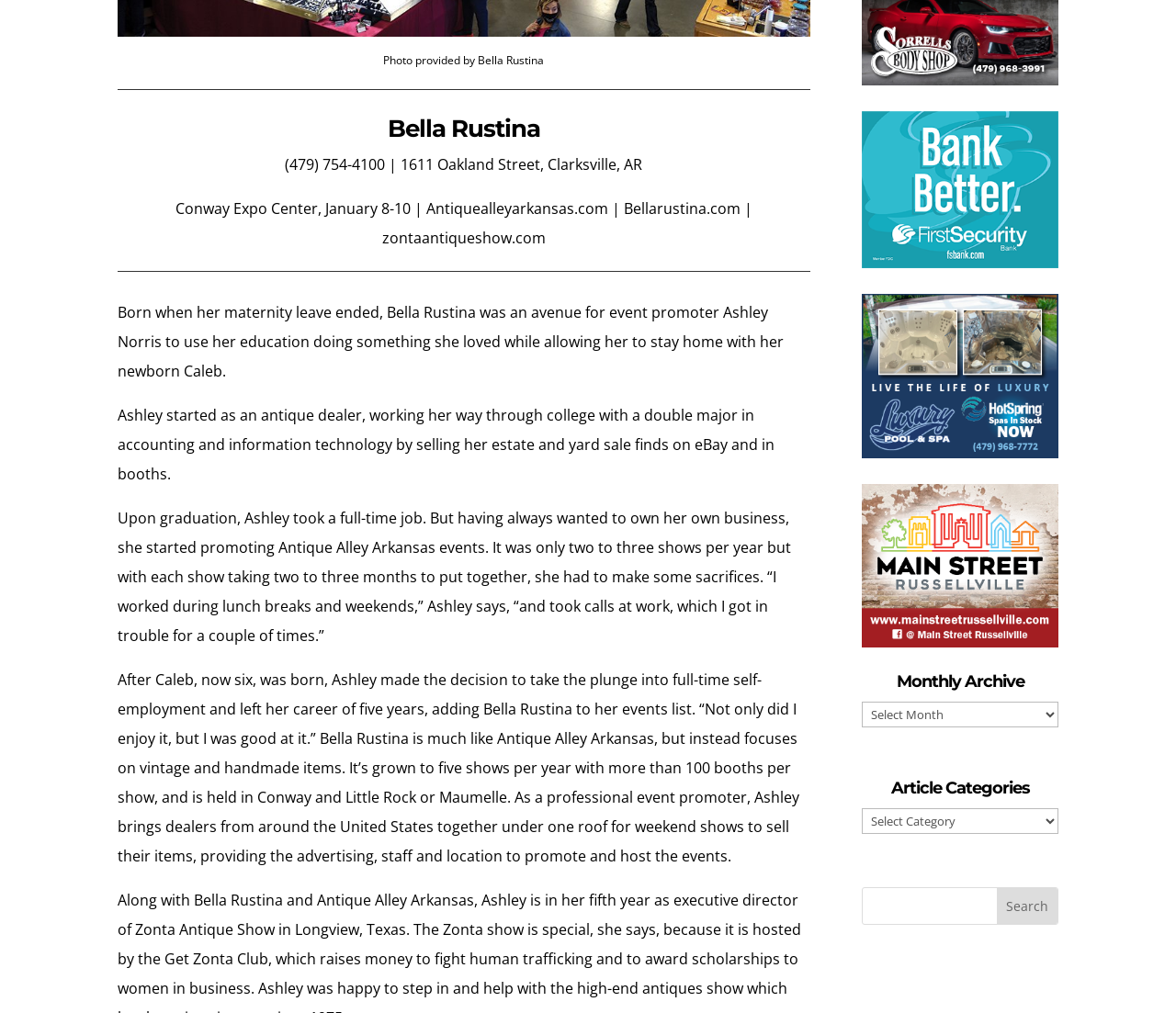How old is Caleb now?
Examine the webpage screenshot and provide an in-depth answer to the question.

Caleb is six years old now, as mentioned in the text. The text states 'After Caleb, now six, was born, Ashley made the decision to take the plunge into full-time self-employment and left her career of five years, adding Bella Rustina to her events list.'